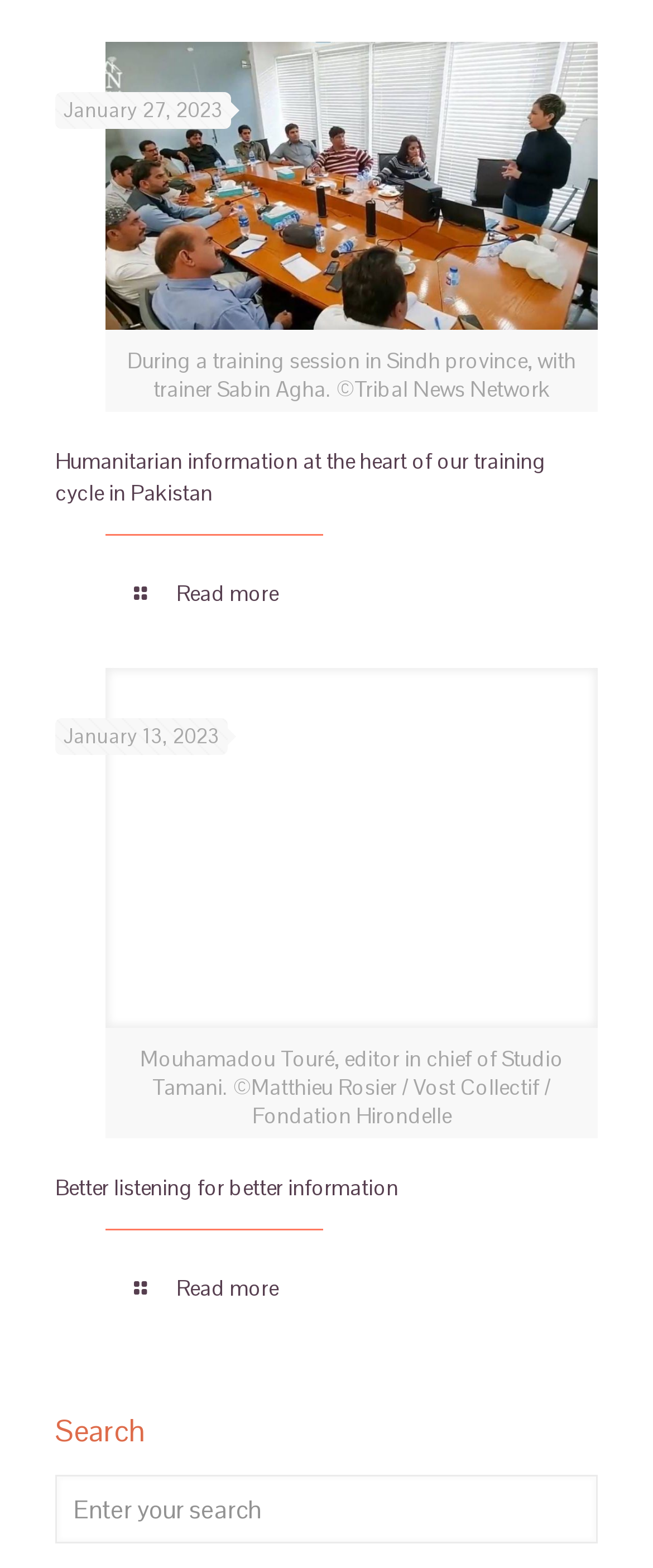Identify the bounding box coordinates for the region to click in order to carry out this instruction: "Click the navigation button". Provide the coordinates using four float numbers between 0 and 1, formatted as [left, top, right, bottom].

None